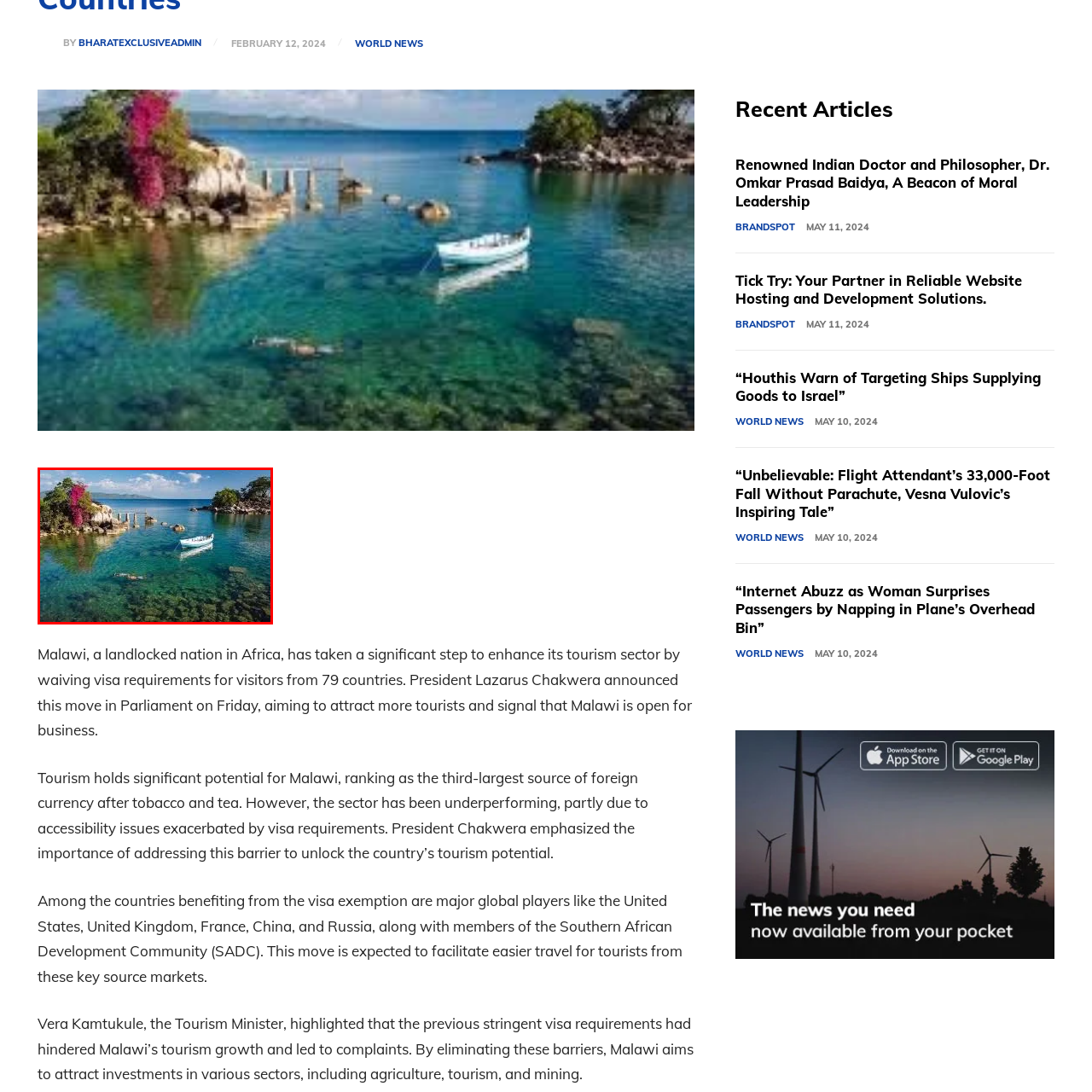Check the image highlighted in red, Why is this image showcased?
 Please answer in a single word or phrase.

To boost tourism